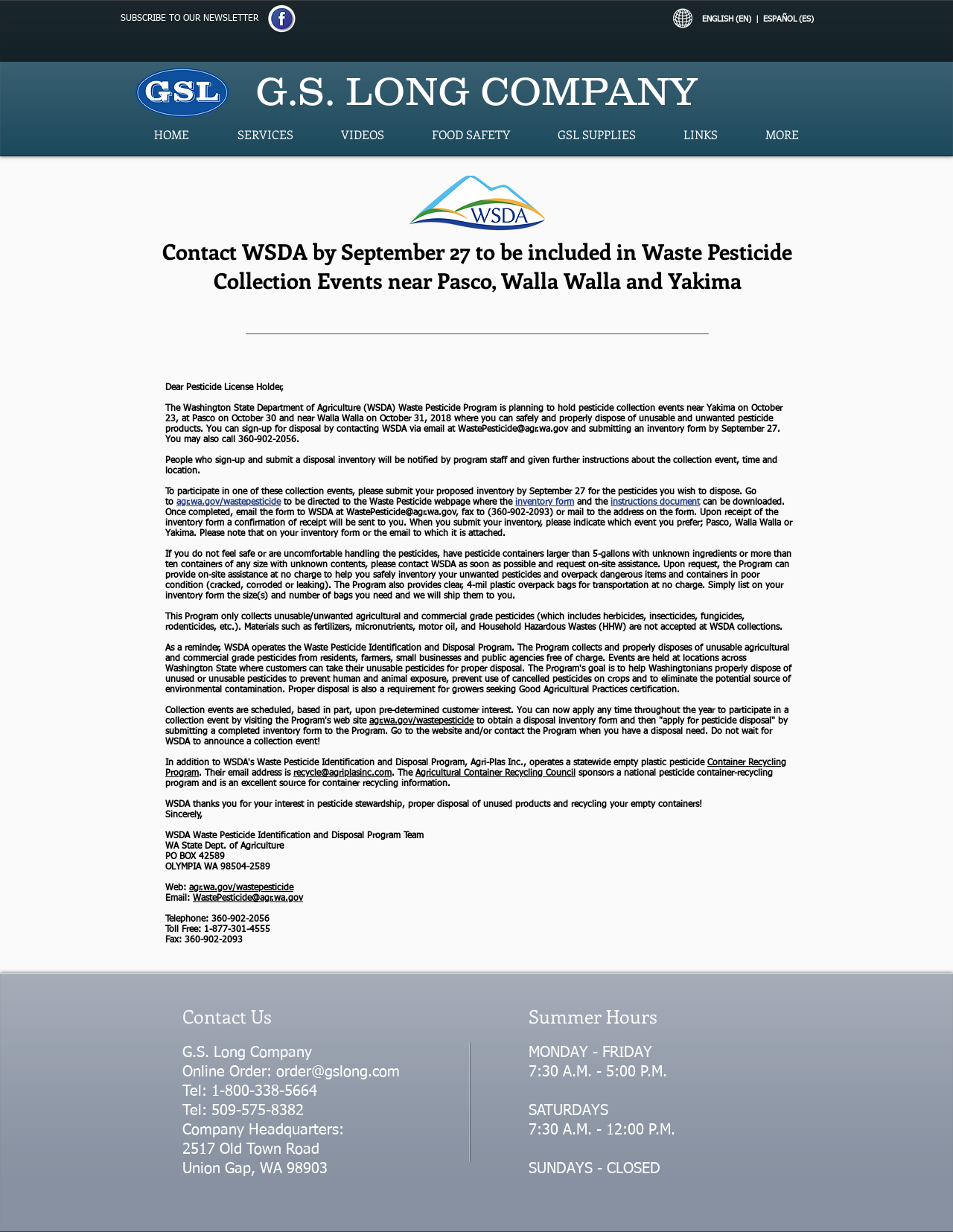Please determine the bounding box coordinates for the UI element described as: "SUBSCRIBE TO OUR NEWSLETTER".

[0.126, 0.011, 0.271, 0.019]